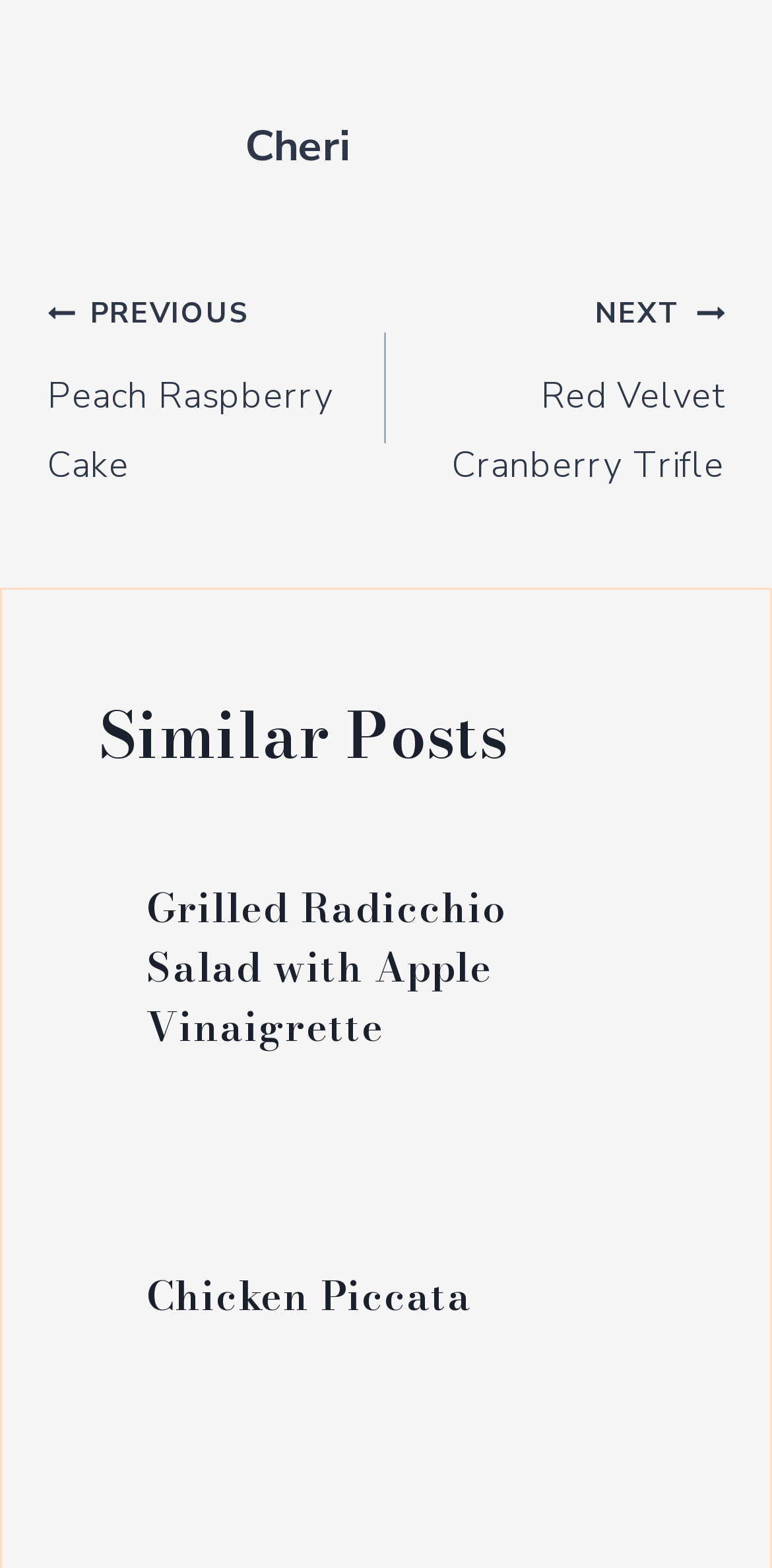Identify the bounding box of the UI element that matches this description: "NextContinue Red Velvet Cranberry Trifle".

[0.5, 0.177, 0.938, 0.318]